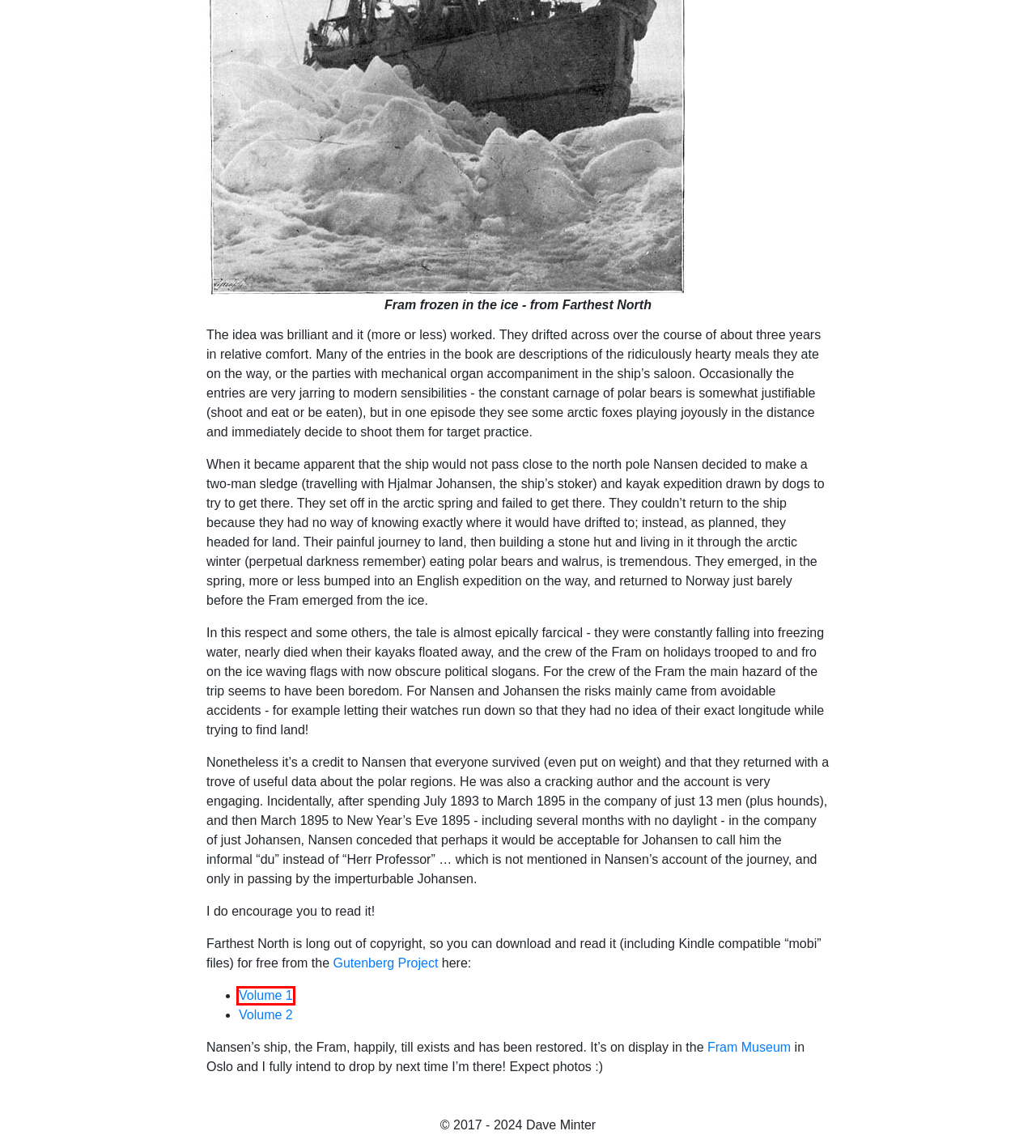Analyze the webpage screenshot with a red bounding box highlighting a UI element. Select the description that best matches the new webpage after clicking the highlighted element. Here are the options:
A. gutenberg | Paperstack
B. polar | Paperstack
C. review | Paperstack
D. exploration | Paperstack
E. Farthest North, Vol. II by Fridtjof Nansen | Project Gutenberg
F. Free eBooks | Project Gutenberg
G. Farthest North, Vol. I by Fridtjof Nansen | Project Gutenberg
H. book | Paperstack

G